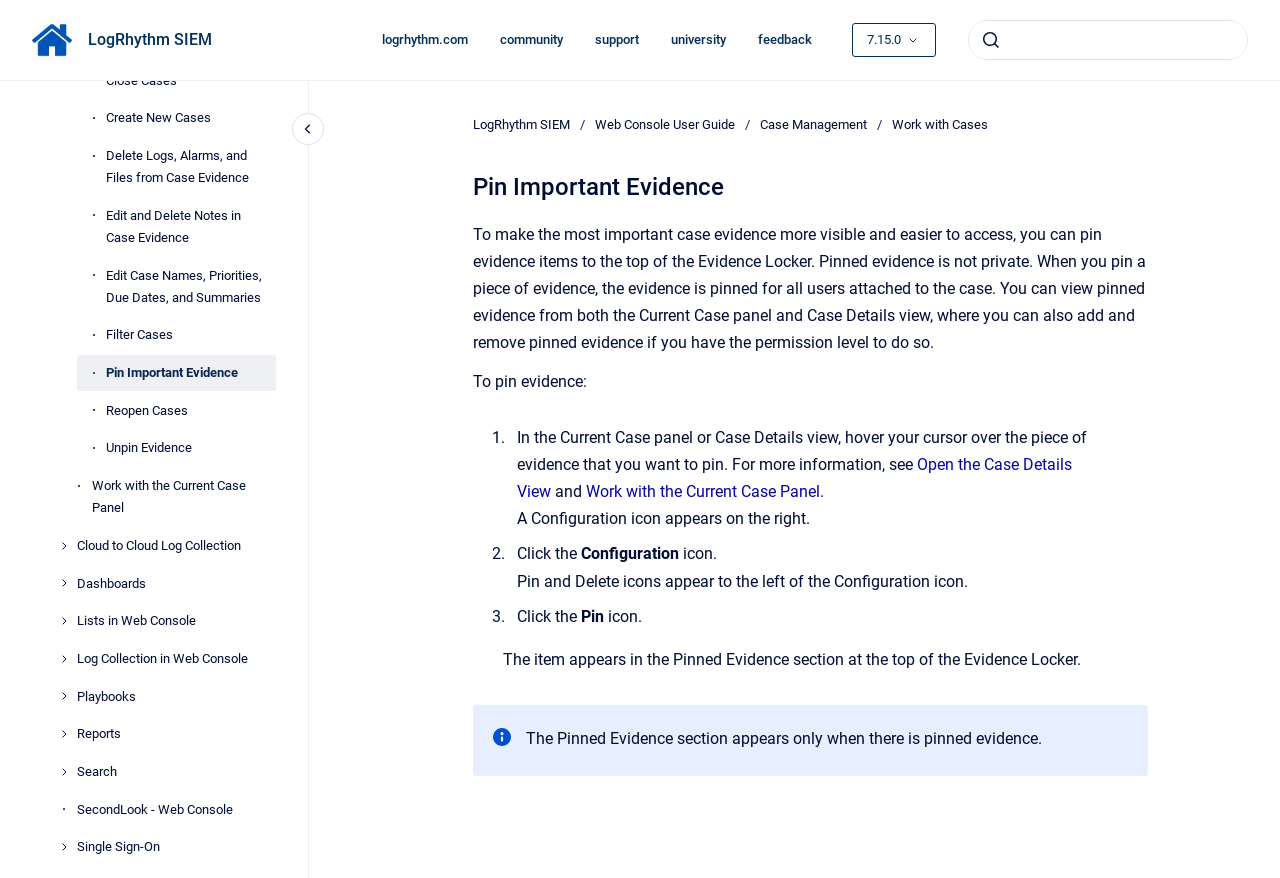Based on the element description Work with Cases, identify the bounding box of the UI element in the given webpage screenshot. The coordinates should be in the format (top-left x, top-left y, bottom-right x, bottom-right y) and must be between 0 and 1.

[0.697, 0.131, 0.772, 0.153]